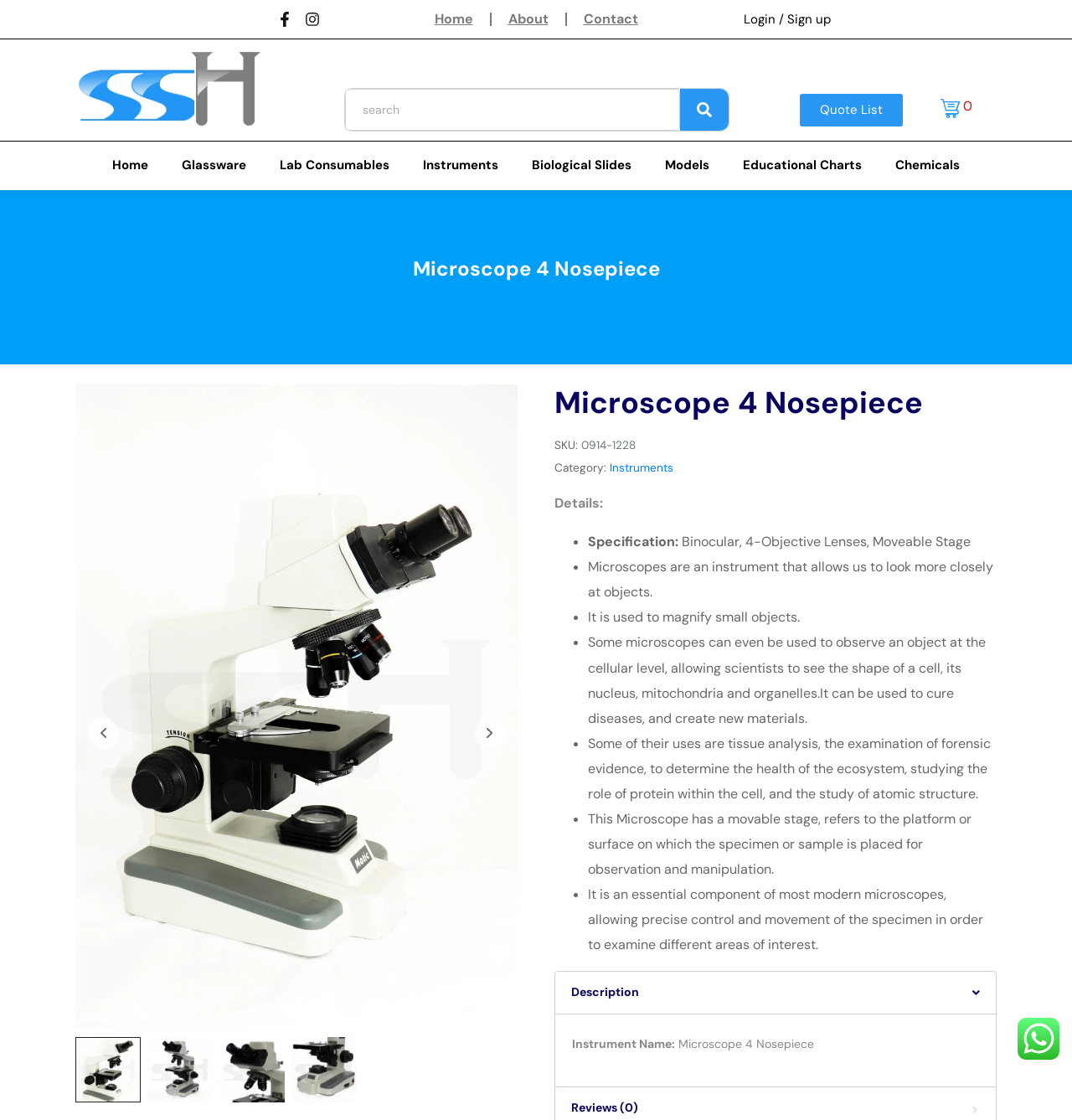How many reviews are there for the Microscope 4 Nosepiece?
Kindly answer the question with as much detail as you can.

I found the number of reviews by looking at the reviews section of the product page, which says 'Reviews (0)'.